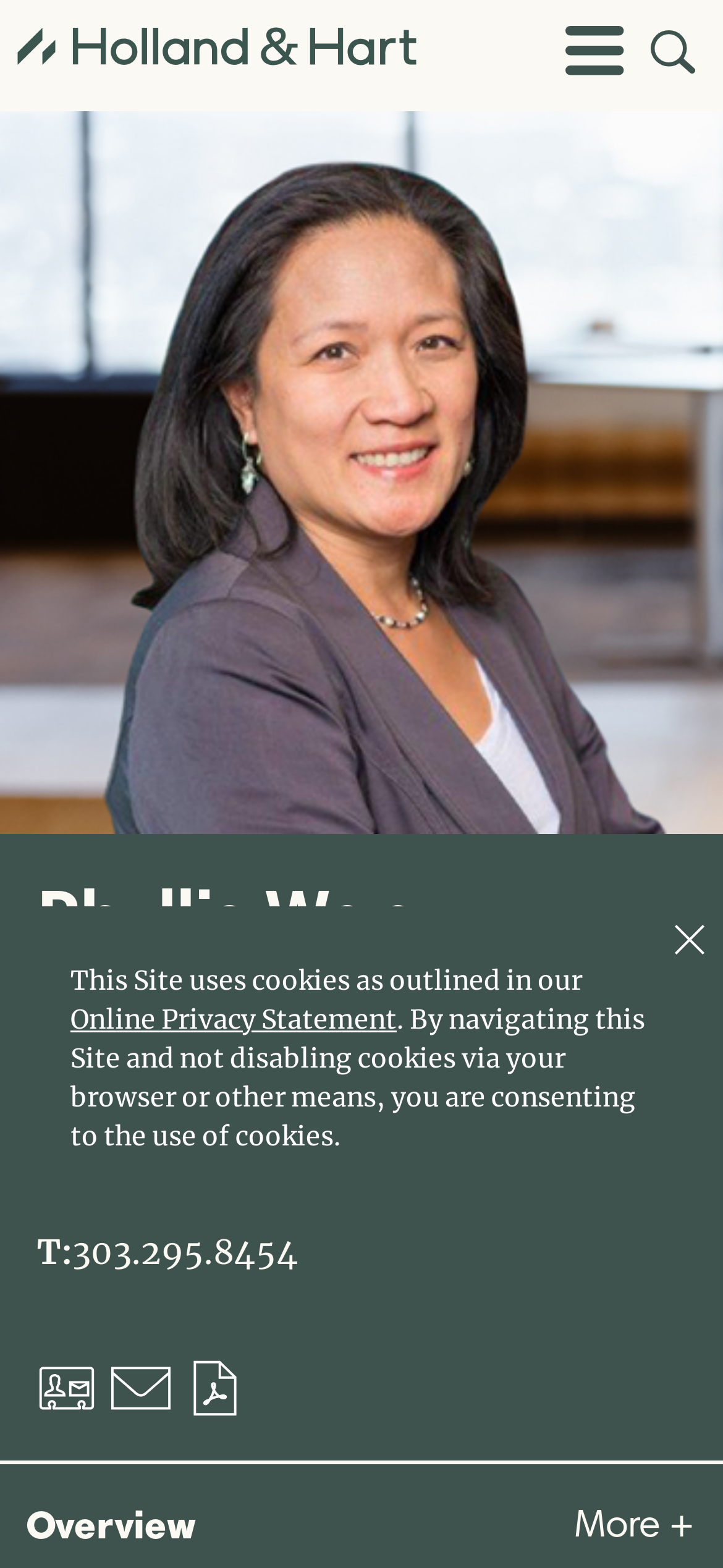What is the phone number of Phyllis Wan?
Relying on the image, give a concise answer in one word or a brief phrase.

303.295.8454